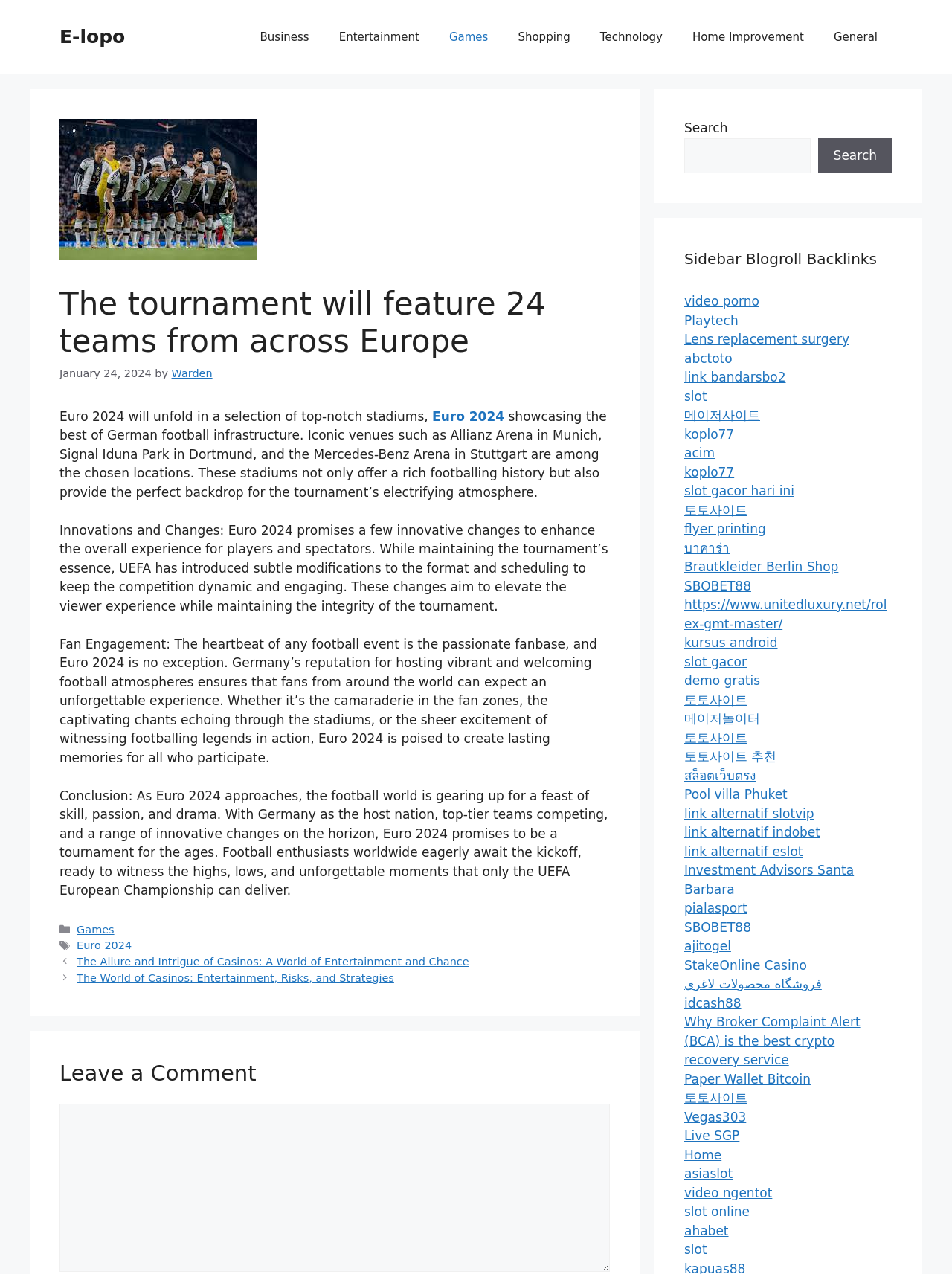Respond to the question below with a single word or phrase:
What is the category of the article?

Games